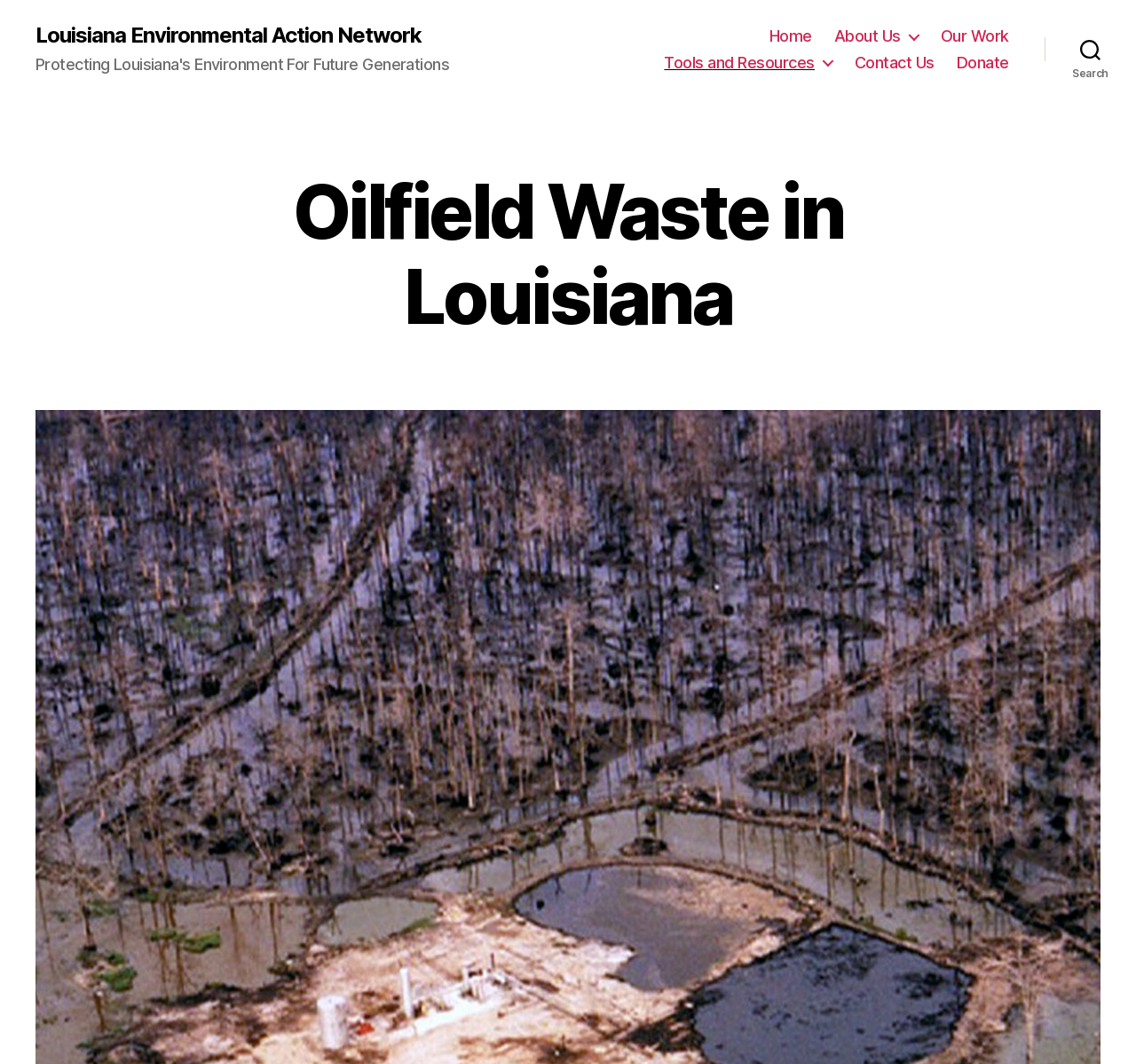Identify the bounding box coordinates for the UI element described by the following text: "Home". Provide the coordinates as four float numbers between 0 and 1, in the format [left, top, right, bottom].

[0.677, 0.025, 0.715, 0.043]